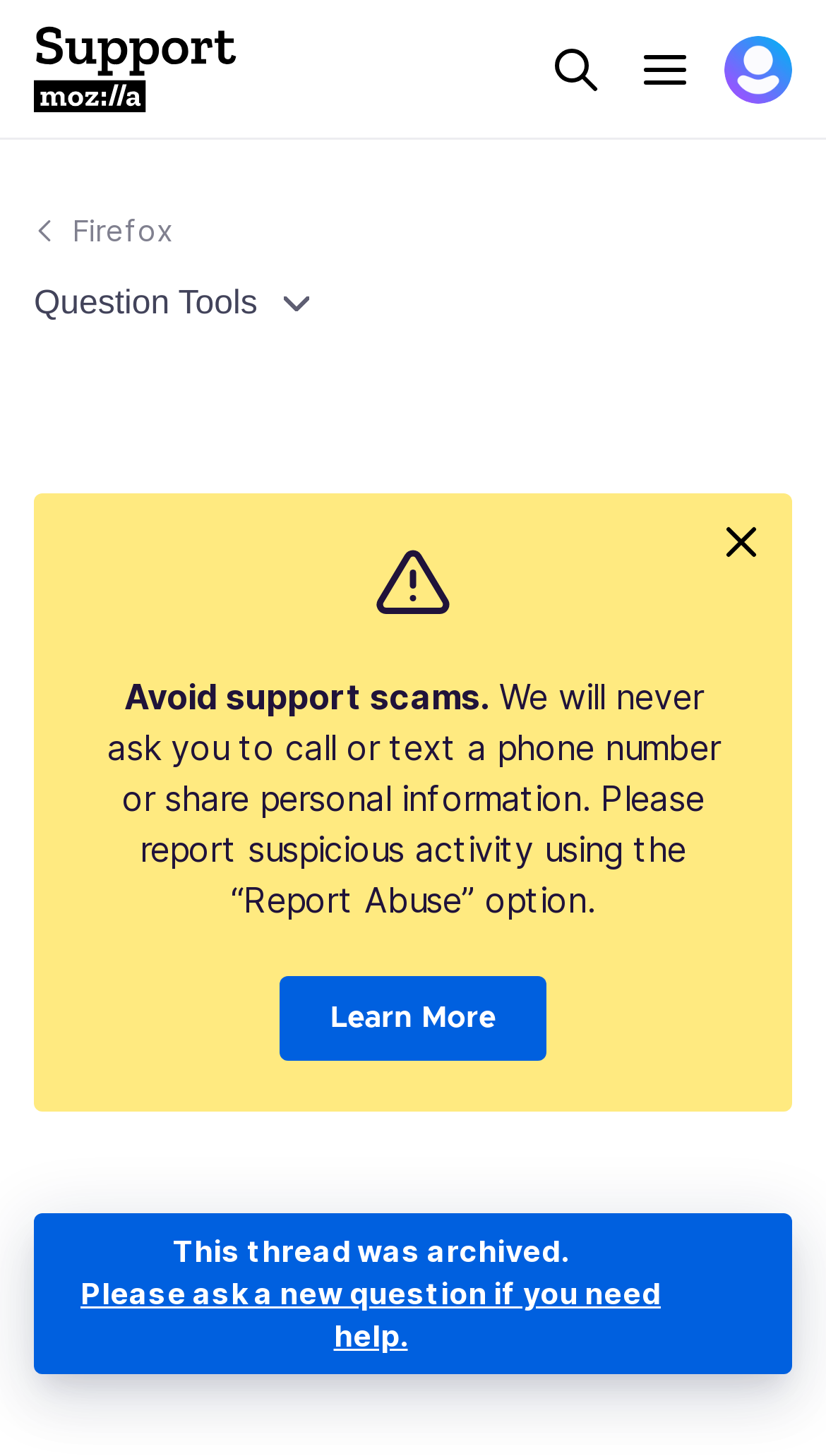Refer to the image and provide a thorough answer to this question:
What is the purpose of the 'Question Tools' button?

The 'Question Tools' button is a button element with a bounding box of [0.041, 0.197, 0.959, 0.223] that is used to access related content. It is likely that clicking this button will reveal additional information or resources related to the question being discussed.